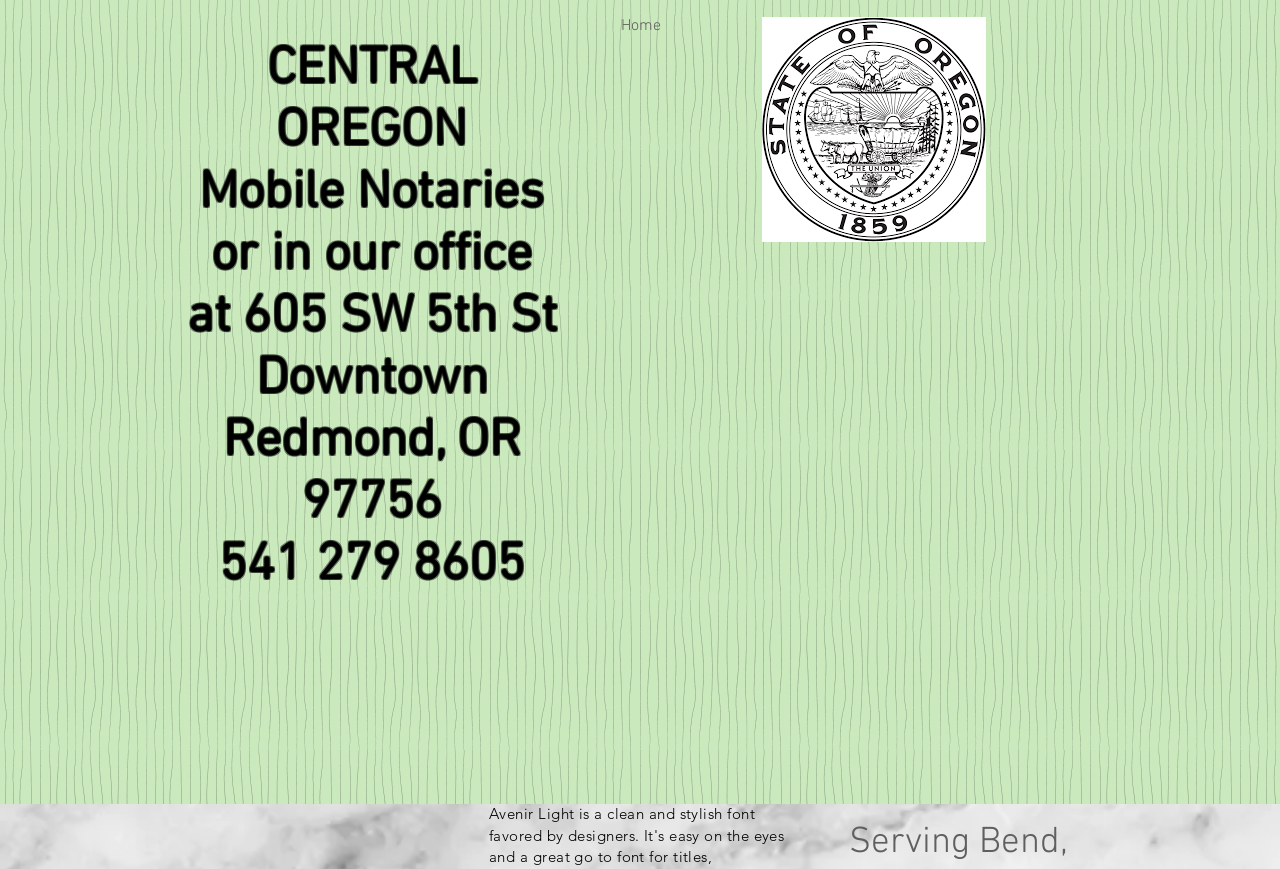How many navigation links are available on the webpage?
Respond to the question with a single word or phrase according to the image.

1